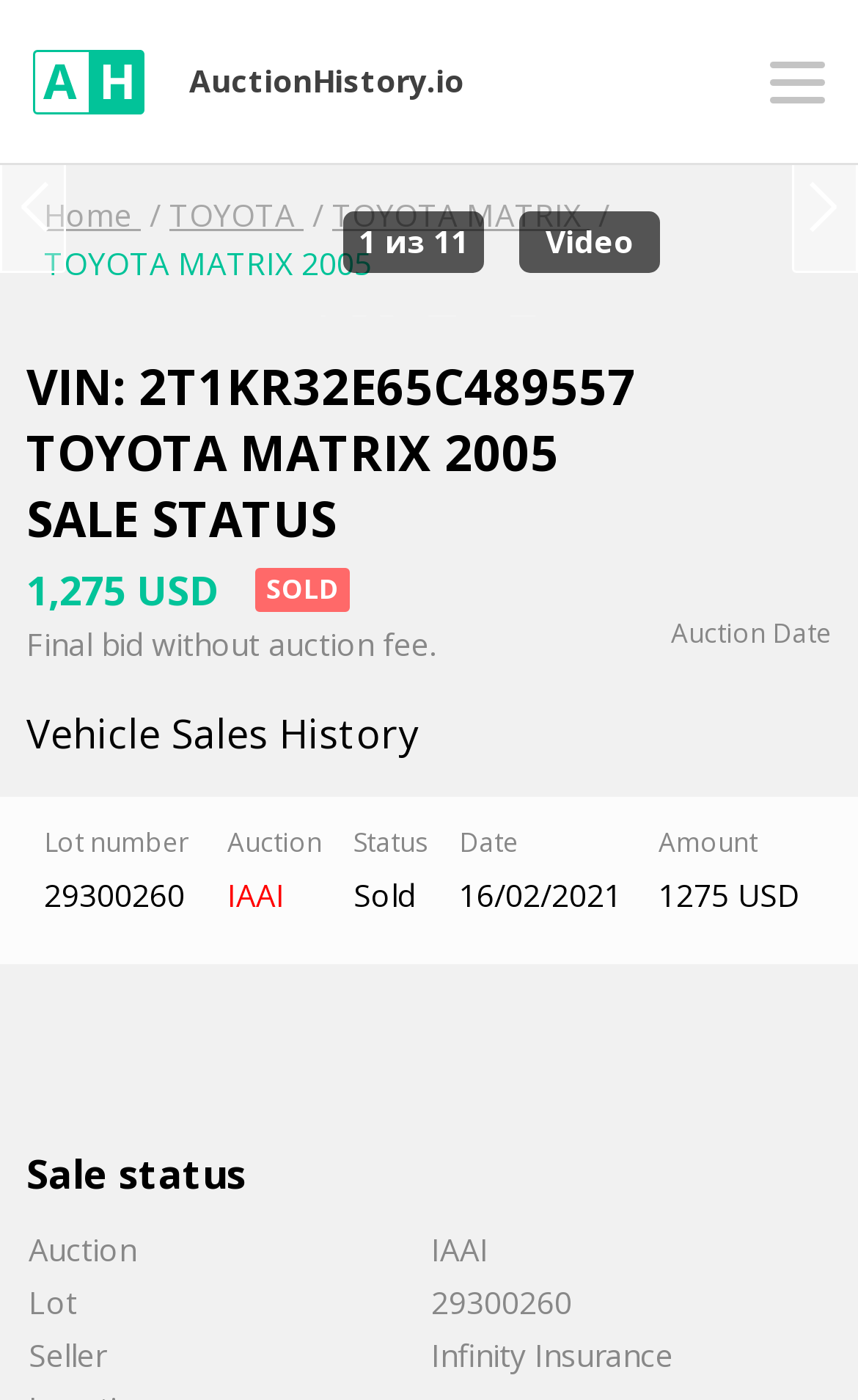Determine the bounding box coordinates for the clickable element to execute this instruction: "view categories". Provide the coordinates as four float numbers between 0 and 1, i.e., [left, top, right, bottom].

None